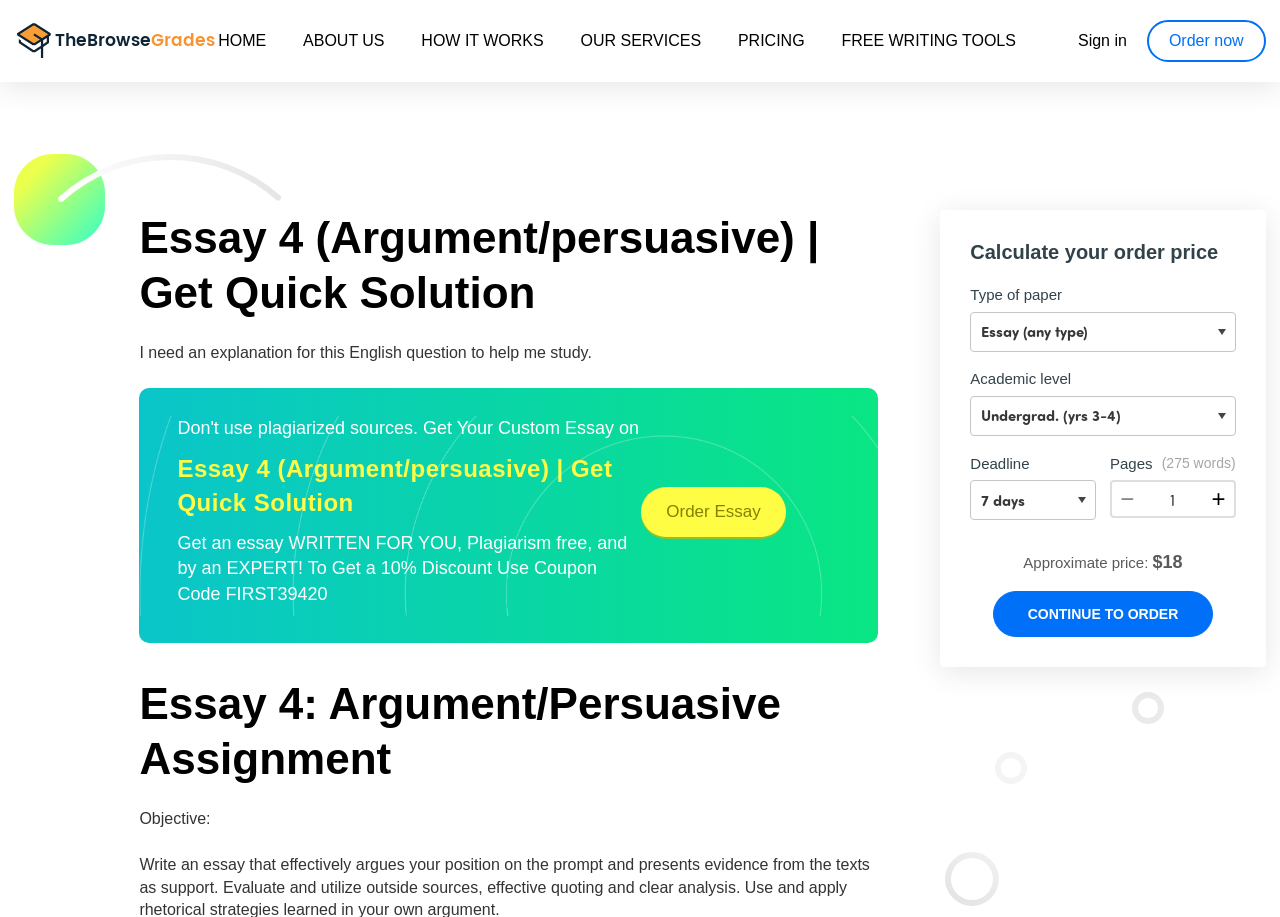Pinpoint the bounding box coordinates of the clickable element needed to complete the instruction: "Click on the 'Sign in' link". The coordinates should be provided as four float numbers between 0 and 1: [left, top, right, bottom].

[0.842, 0.027, 0.88, 0.062]